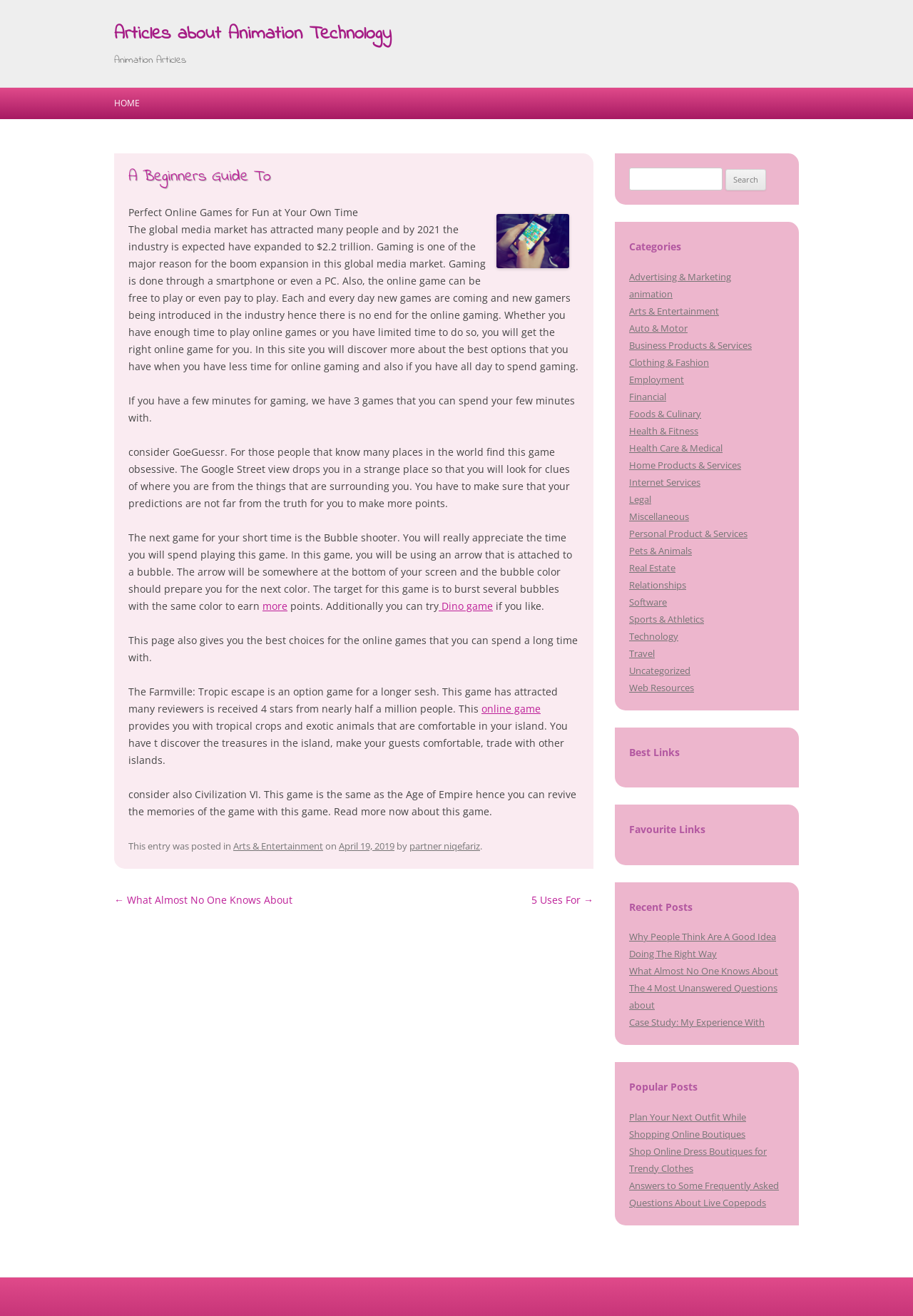Use a single word or phrase to answer this question: 
What is the name of the game that uses an arrow attached to a bubble?

Bubble shooter